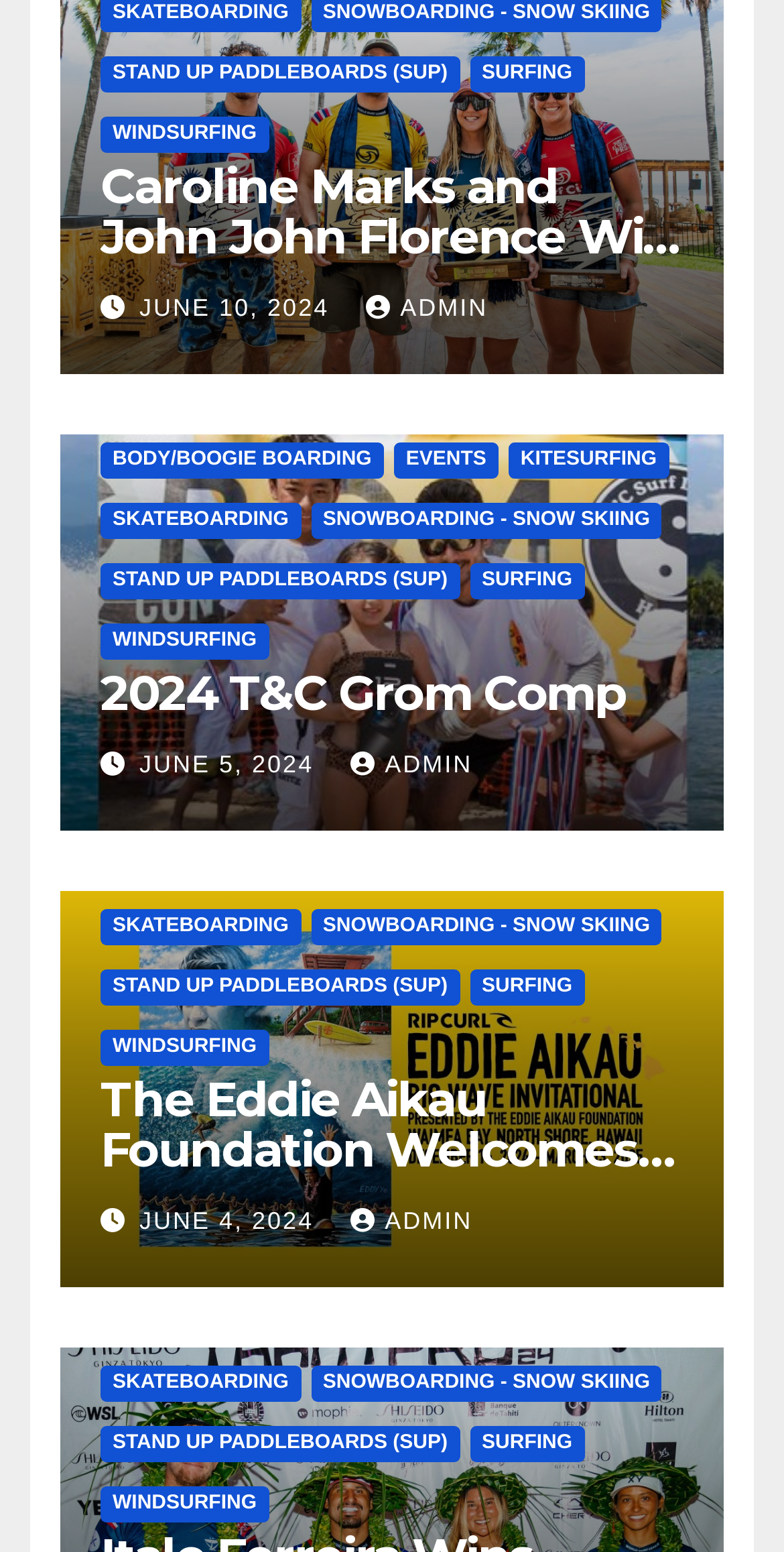Show me the bounding box coordinates of the clickable region to achieve the task as per the instruction: "Check out 2024 T&C Grom Comp".

[0.128, 0.43, 0.872, 0.462]